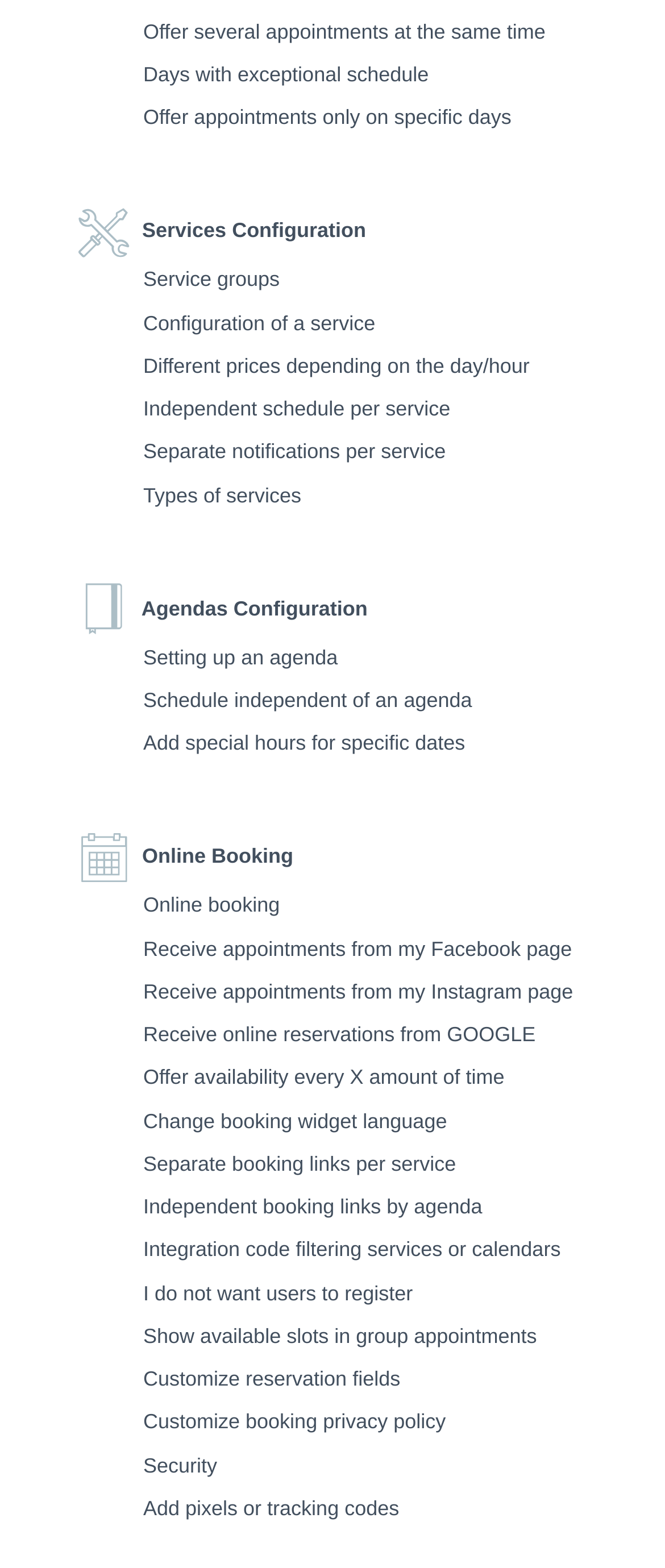Please find the bounding box coordinates (top-left x, top-left y, bottom-right x, bottom-right y) in the screenshot for the UI element described as follows: Security

[0.215, 0.923, 0.9, 0.945]